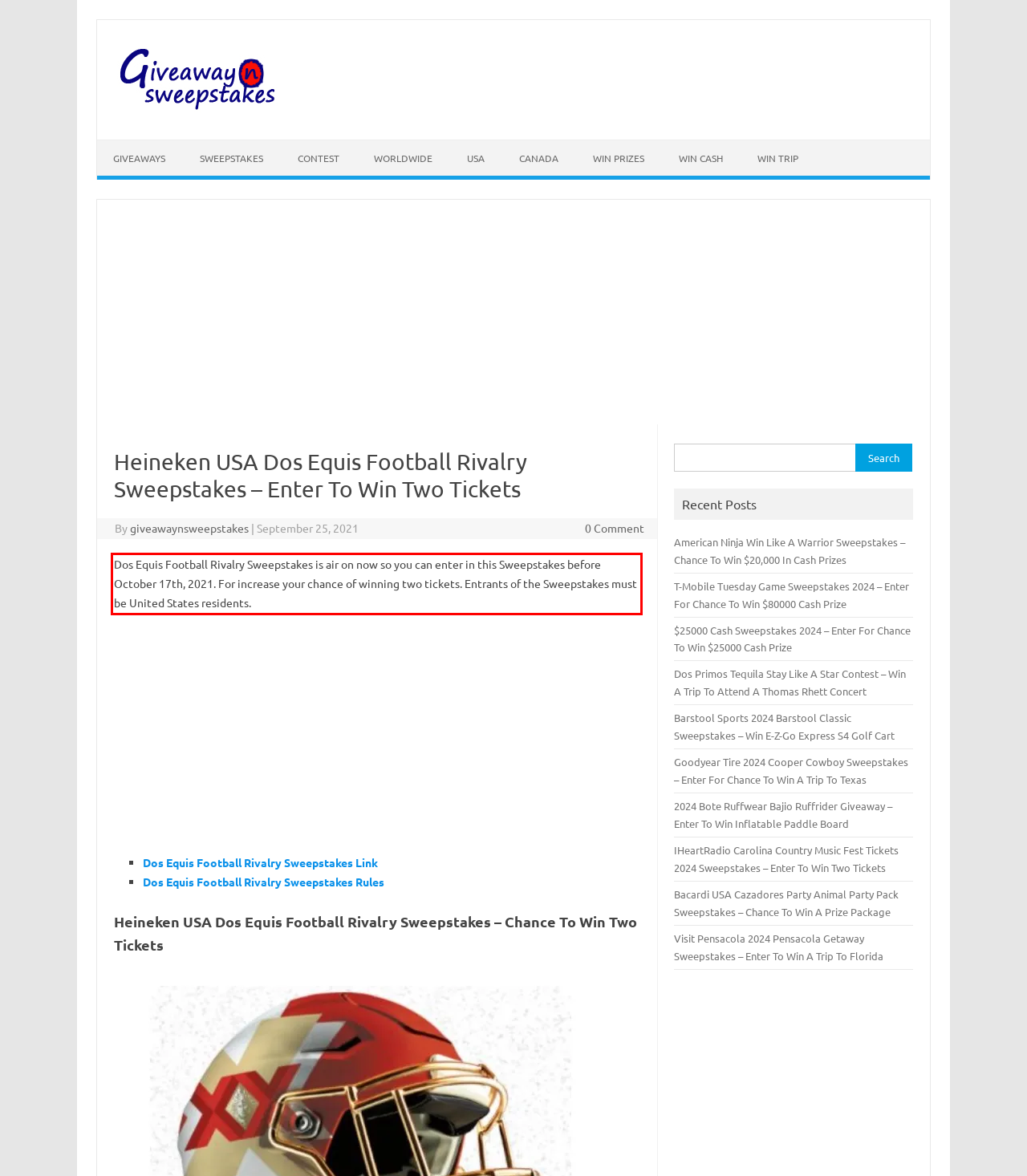Given a screenshot of a webpage containing a red bounding box, perform OCR on the text within this red bounding box and provide the text content.

Dos Equis Football Rivalry Sweepstakes is air on now so you can enter in this Sweepstakes before October 17th, 2021. For increase your chance of winning two tickets. Entrants of the Sweepstakes must be United States residents.